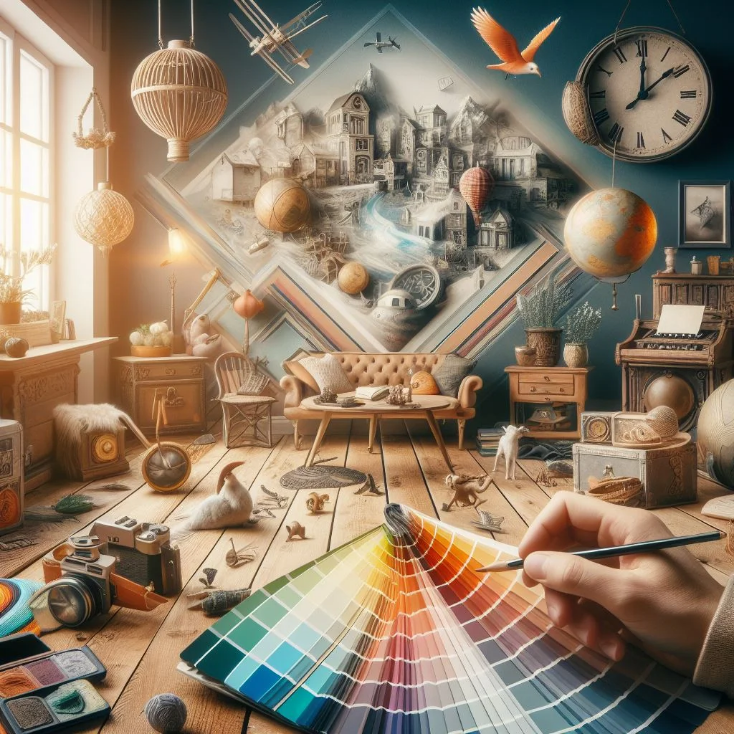What is depicted in the mural on the backdrop?
We need a detailed and exhaustive answer to the question. Please elaborate.

The mural on the backdrop features a stunning depiction of a whimsical town, which blends shades and textures to create a unique and imaginative scene that complements the overall theme of creativity and warmth.